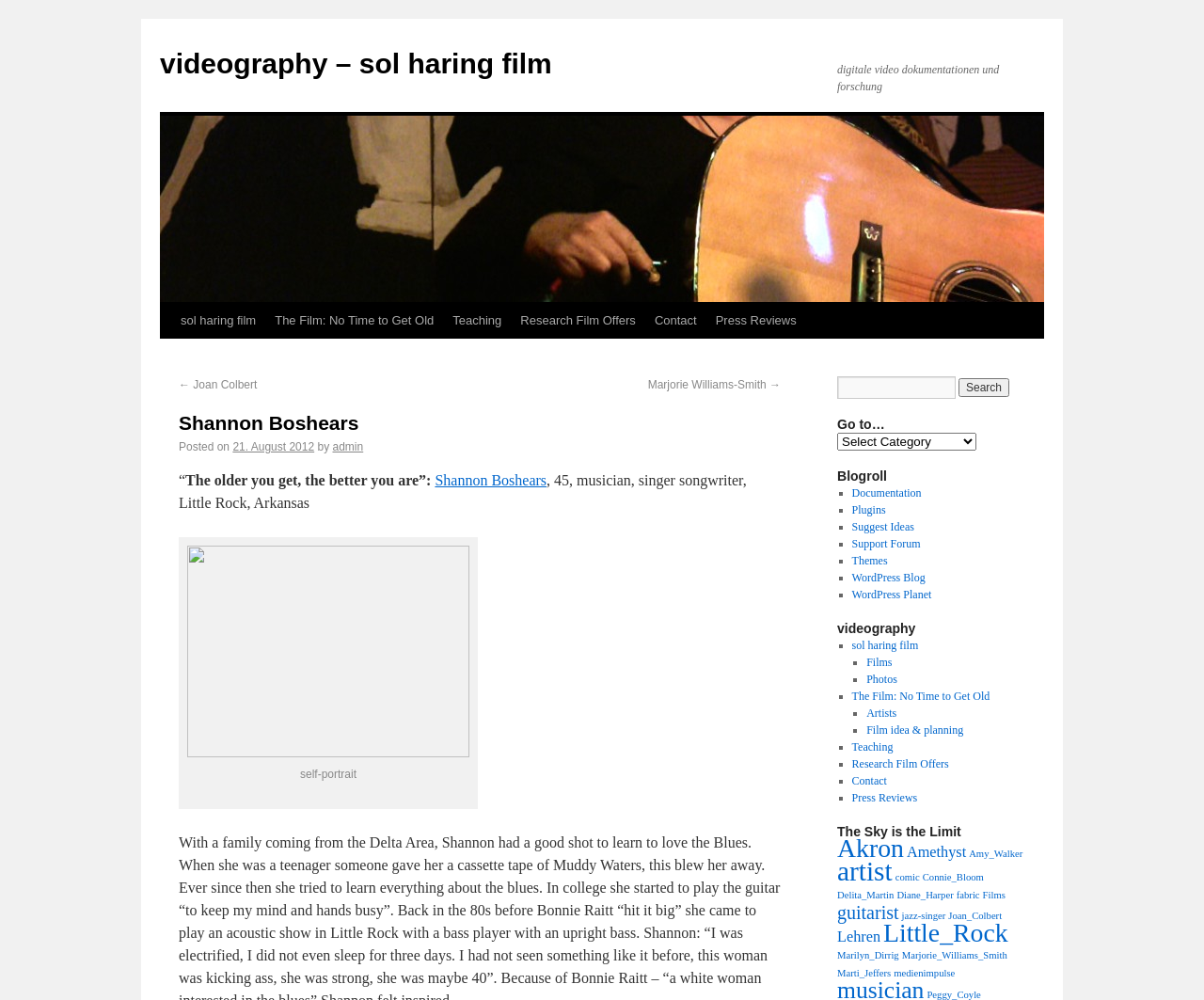What is the title of the film mentioned on the webpage?
Please use the image to deliver a detailed and complete answer.

I searched for film-related keywords on the webpage and found a link 'The Film: No Time to Get Old' which is likely to be the title of a film mentioned on the webpage.